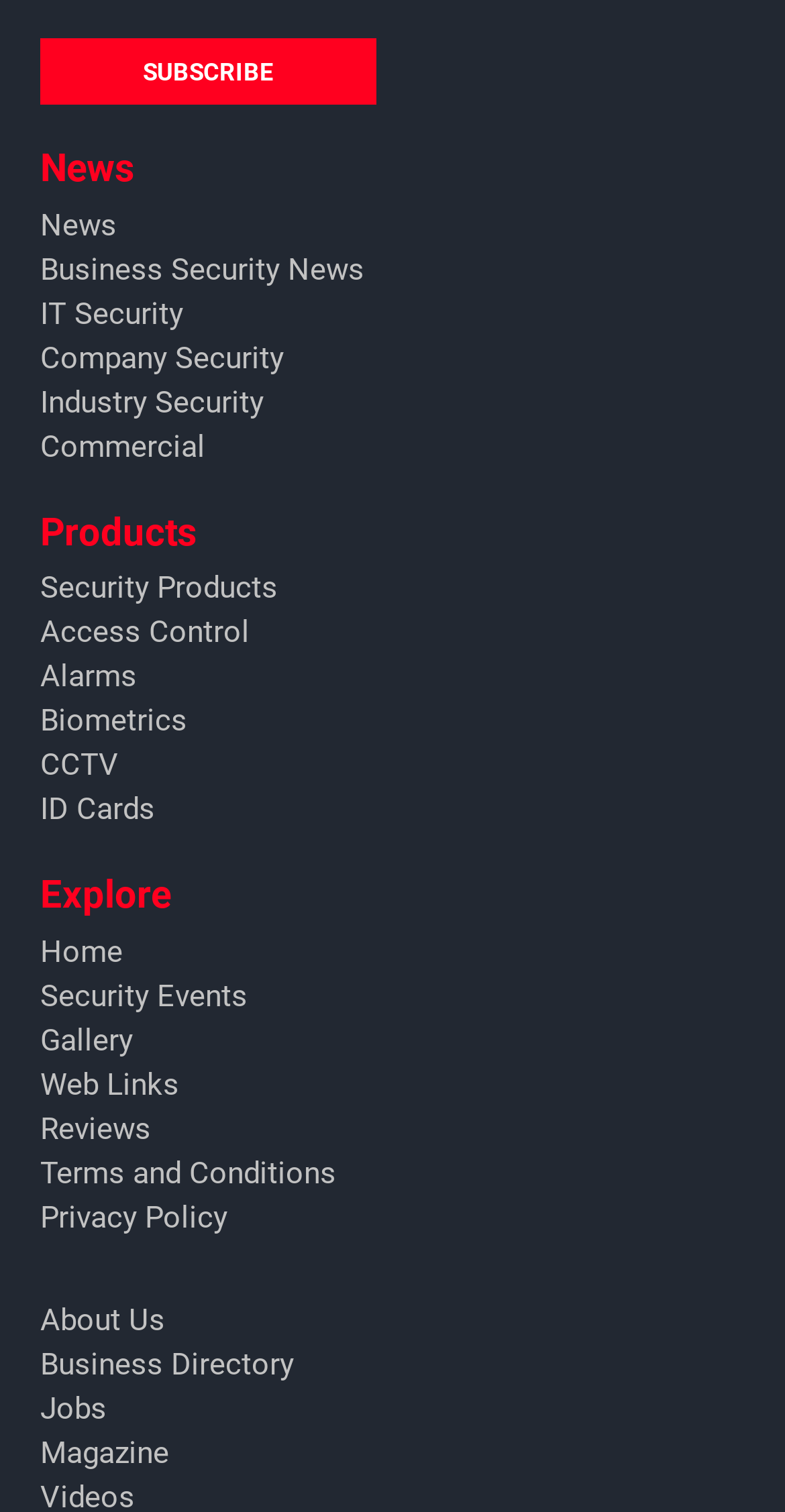Could you find the bounding box coordinates of the clickable area to complete this instruction: "Visit the home page"?

[0.051, 0.616, 0.156, 0.644]